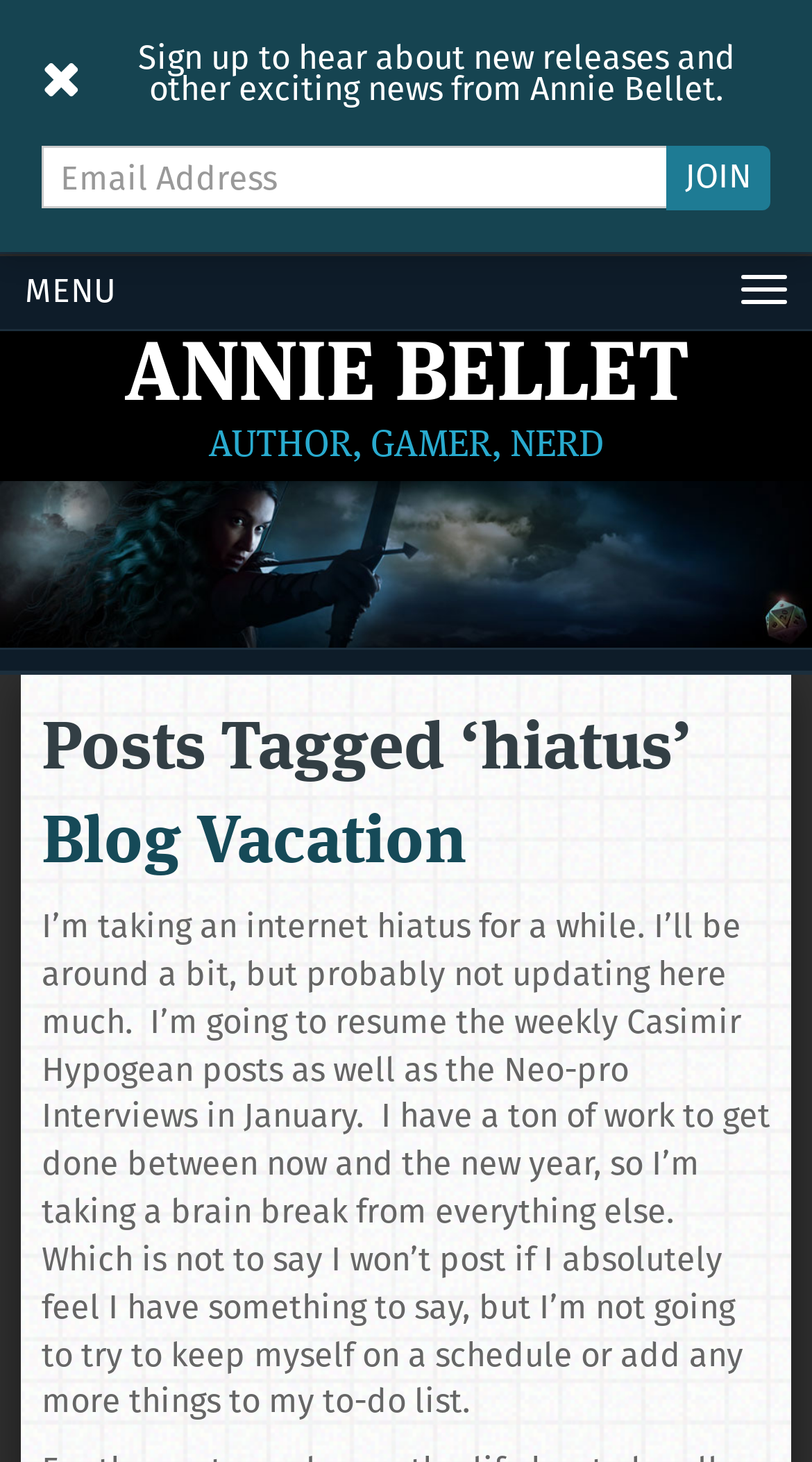Use a single word or phrase to respond to the question:
What is the purpose of the textbox?

To sign up for new releases